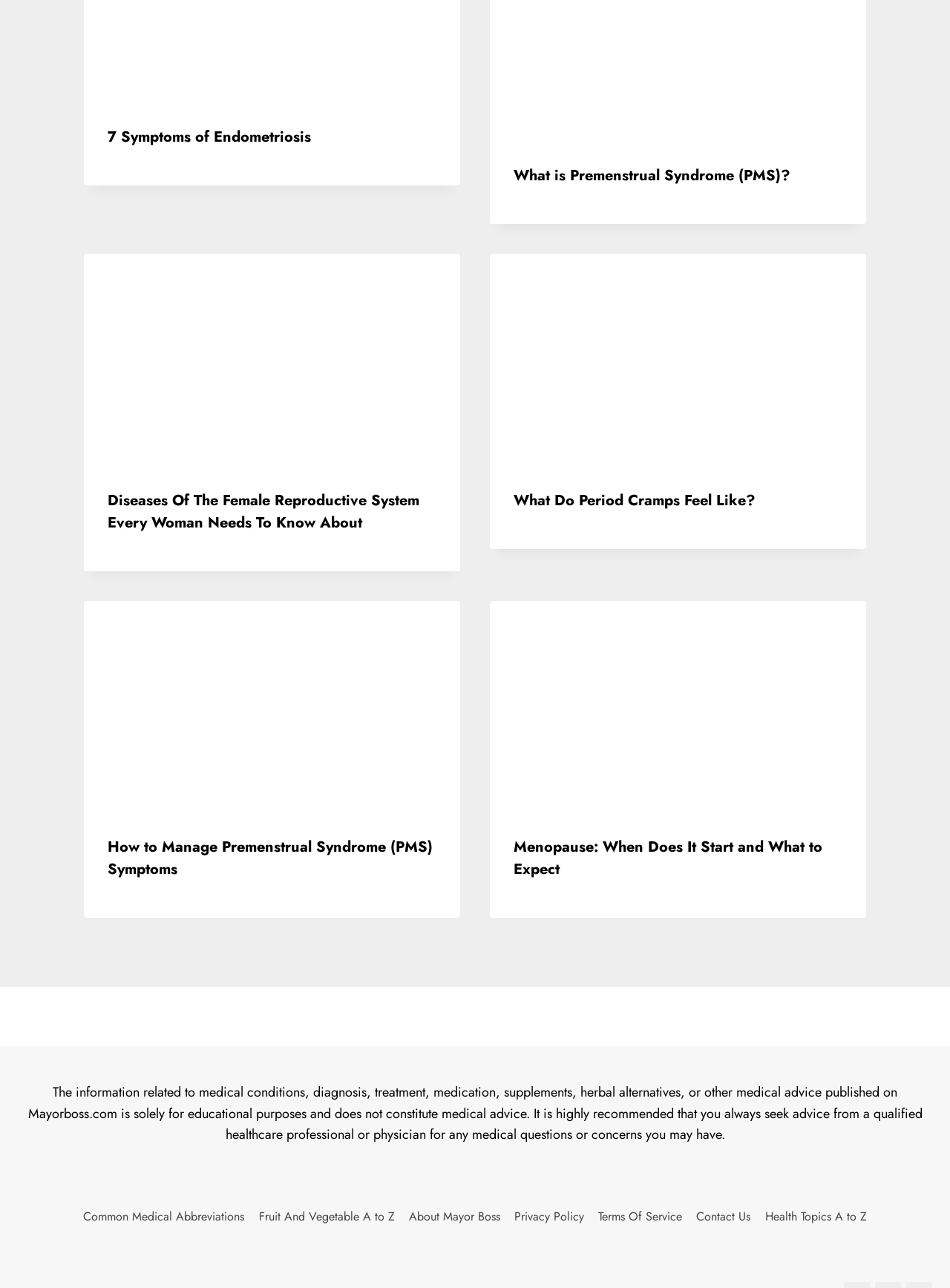Find the bounding box coordinates for the element described here: "7 Symptoms of Endometriosis".

[0.113, 0.098, 0.327, 0.114]